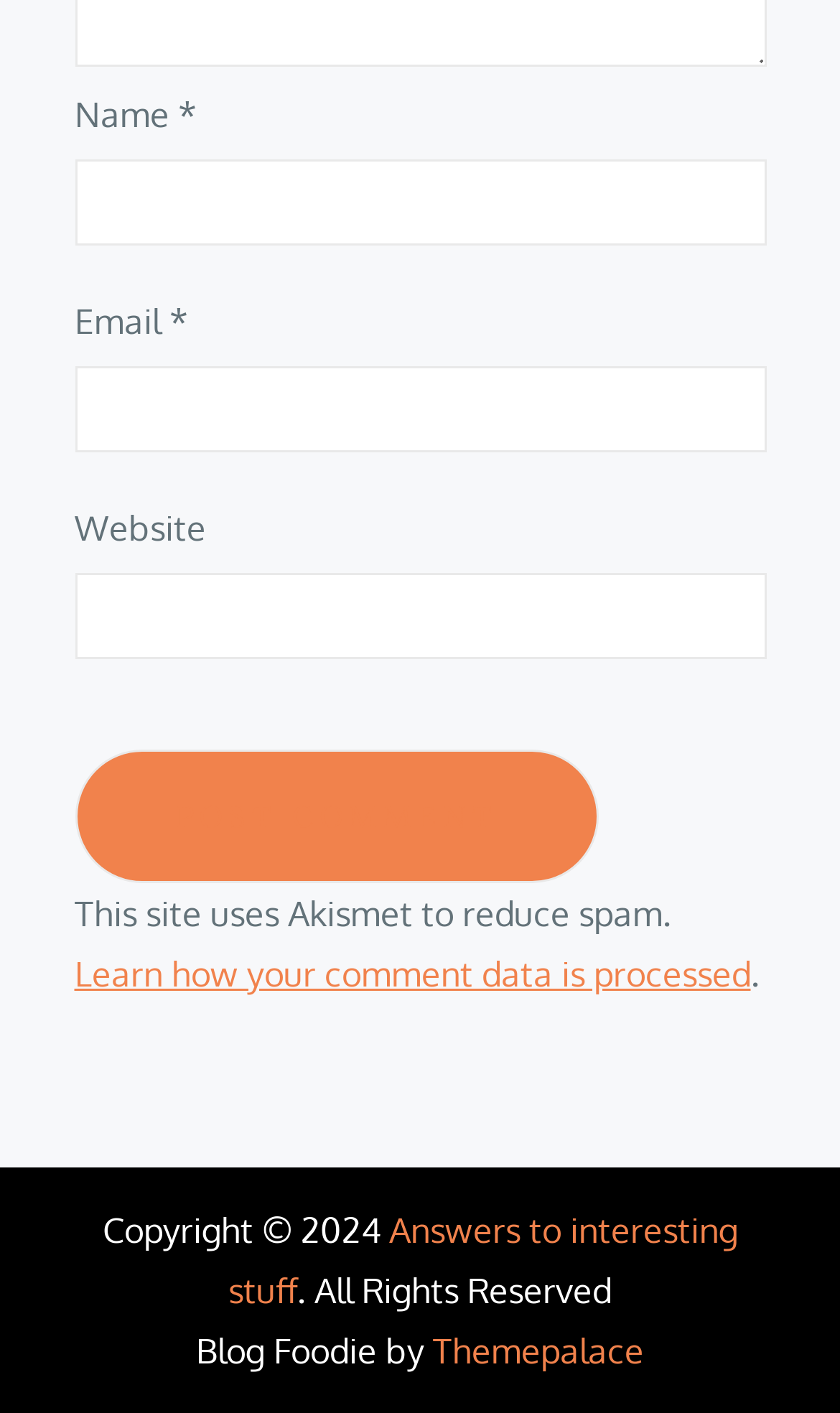What is the purpose of the website?
Please provide a single word or phrase as your answer based on the image.

Commenting